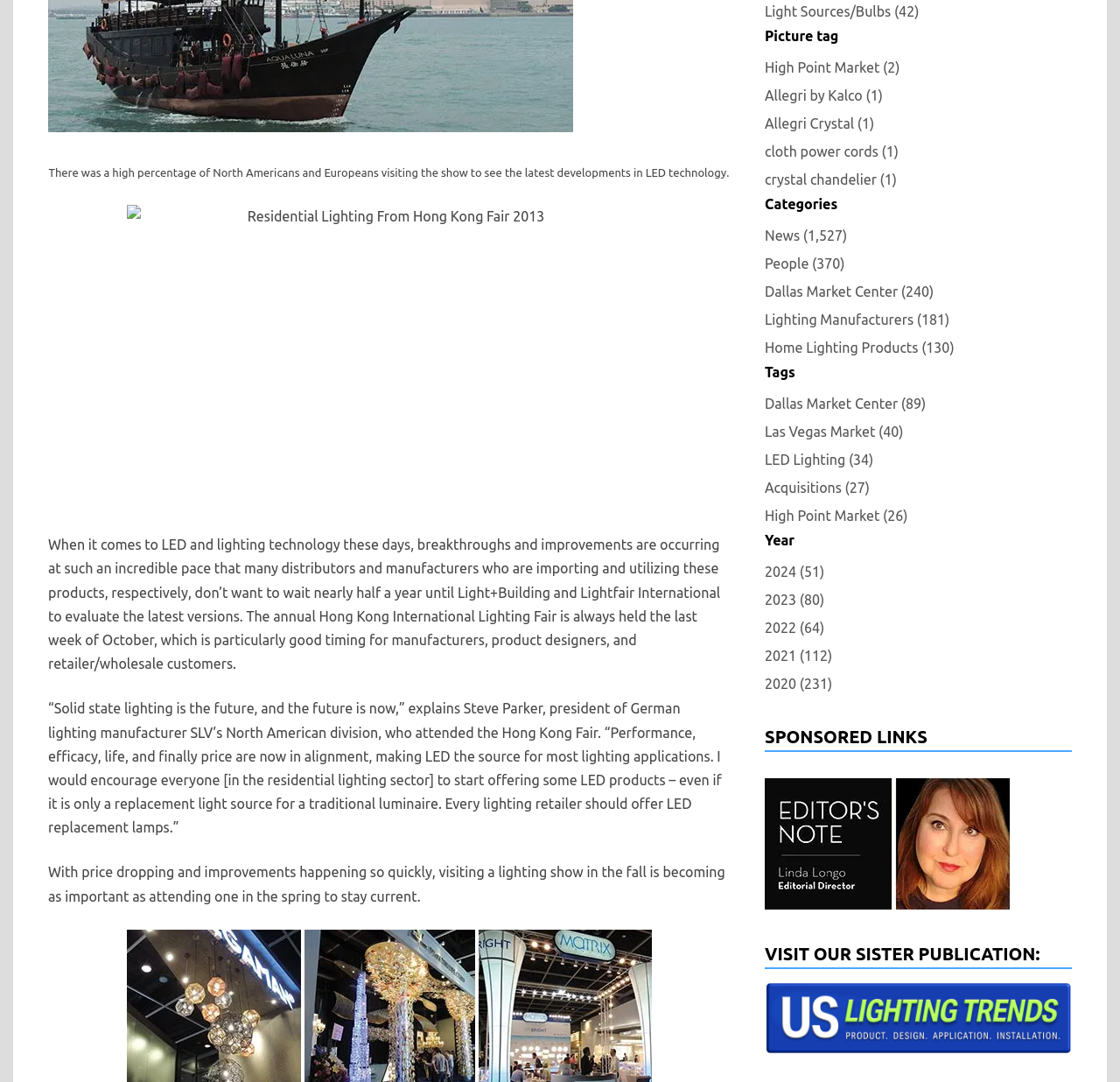Based on the element description crystal chandelier (1), identify the bounding box of the UI element in the given webpage screenshot. The coordinates should be in the format (top-left x, top-left y, bottom-right x, bottom-right y) and must be between 0 and 1.

[0.683, 0.155, 0.801, 0.177]